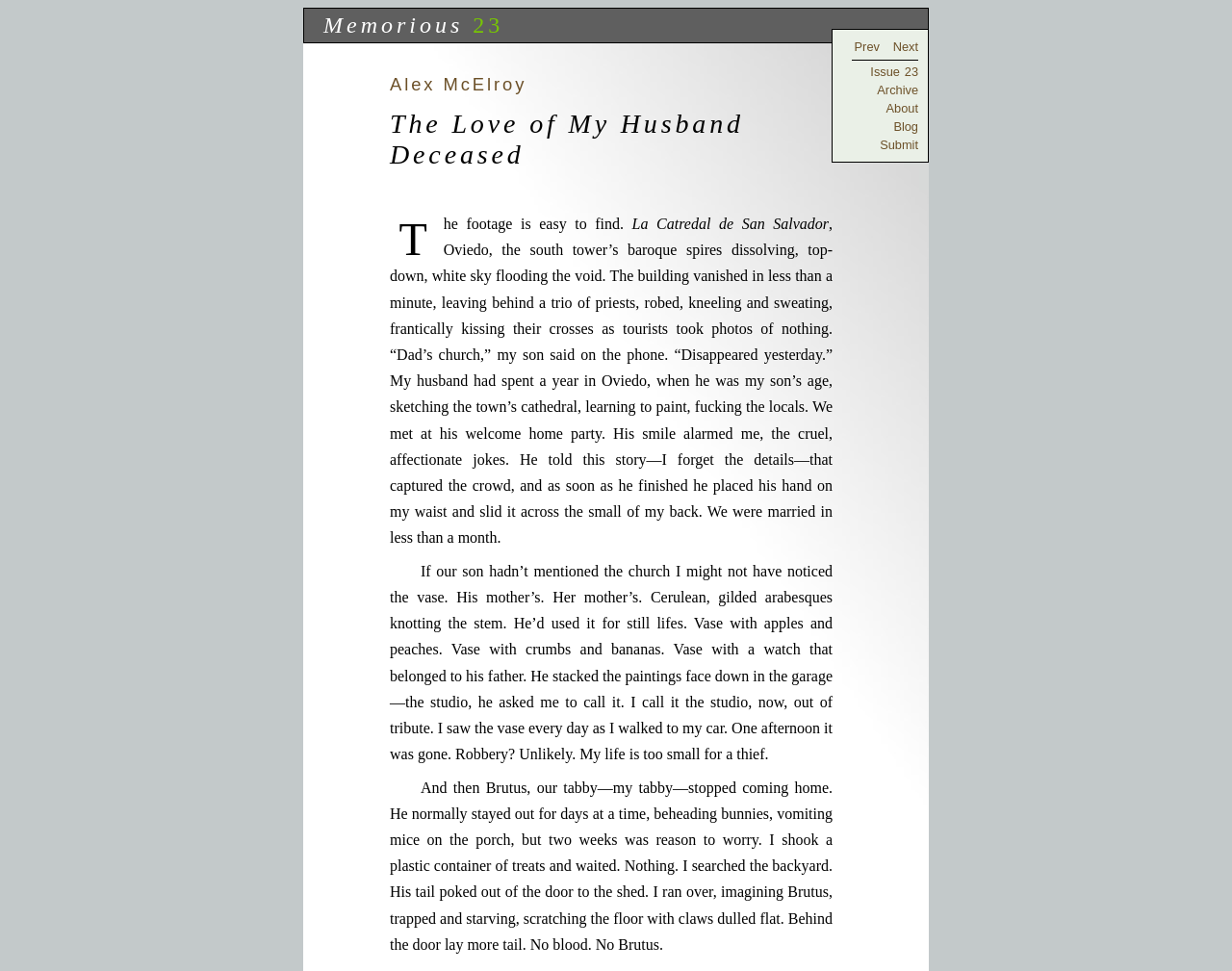Please answer the following question using a single word or phrase: 
What is the name of the poem or story being presented?

The Love of My Husband Deceased